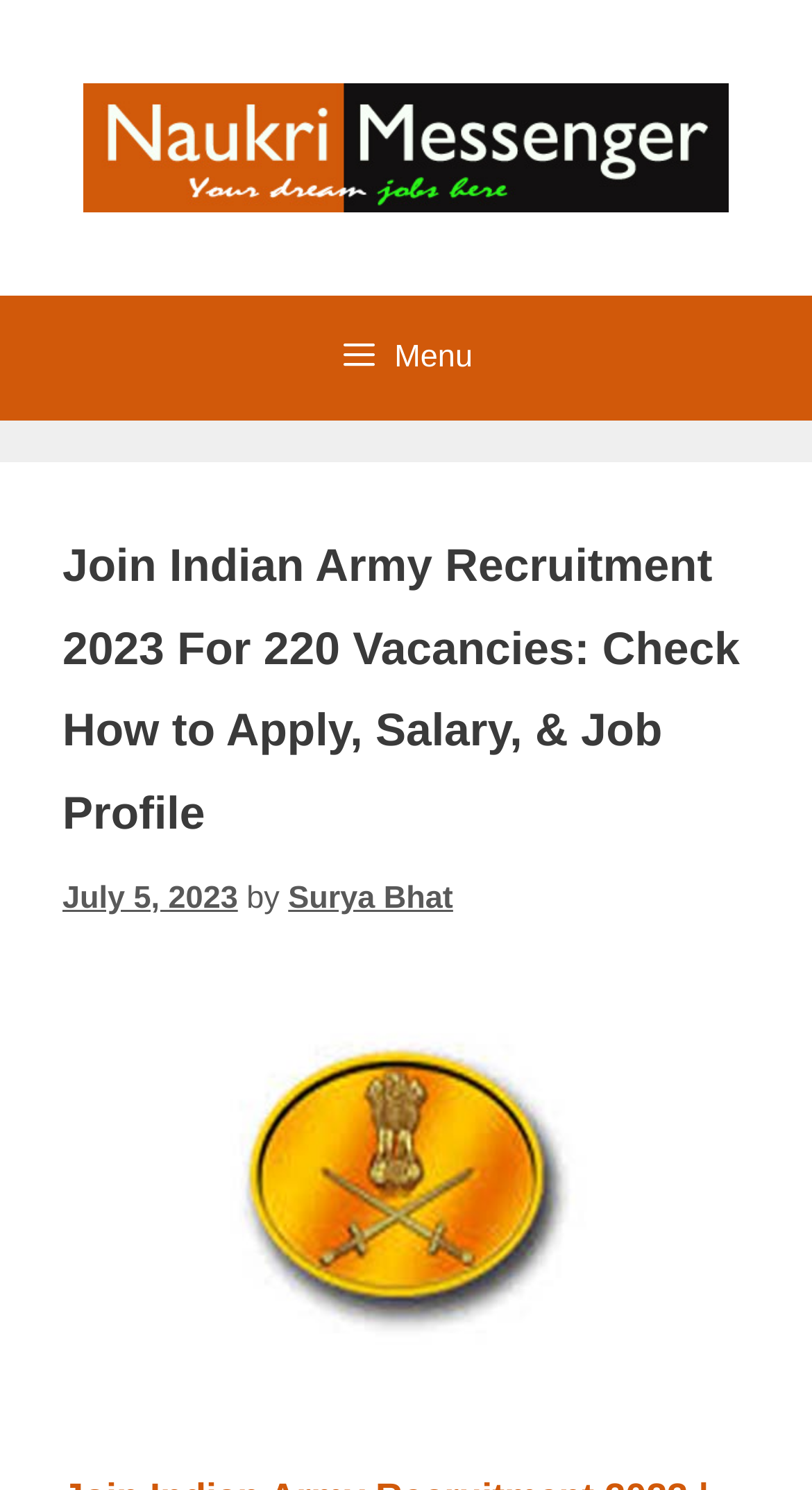Locate the primary heading on the webpage and return its text.

Join Indian Army Recruitment 2023 For 220 Vacancies: Check How to Apply, Salary, & Job Profile